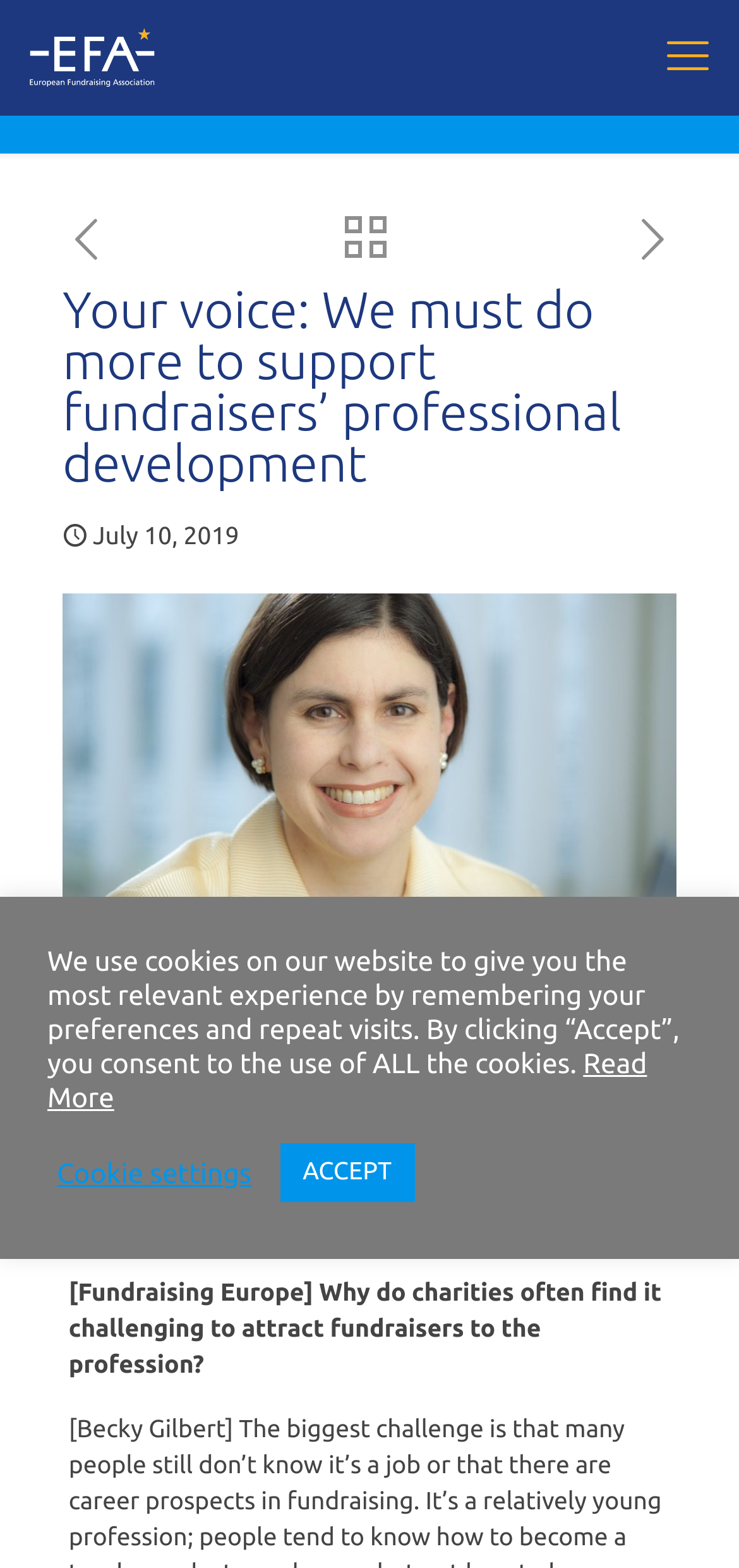What is the organization that Becky Gilbert is associated with?
Please provide a single word or phrase as your answer based on the image.

ASSIST